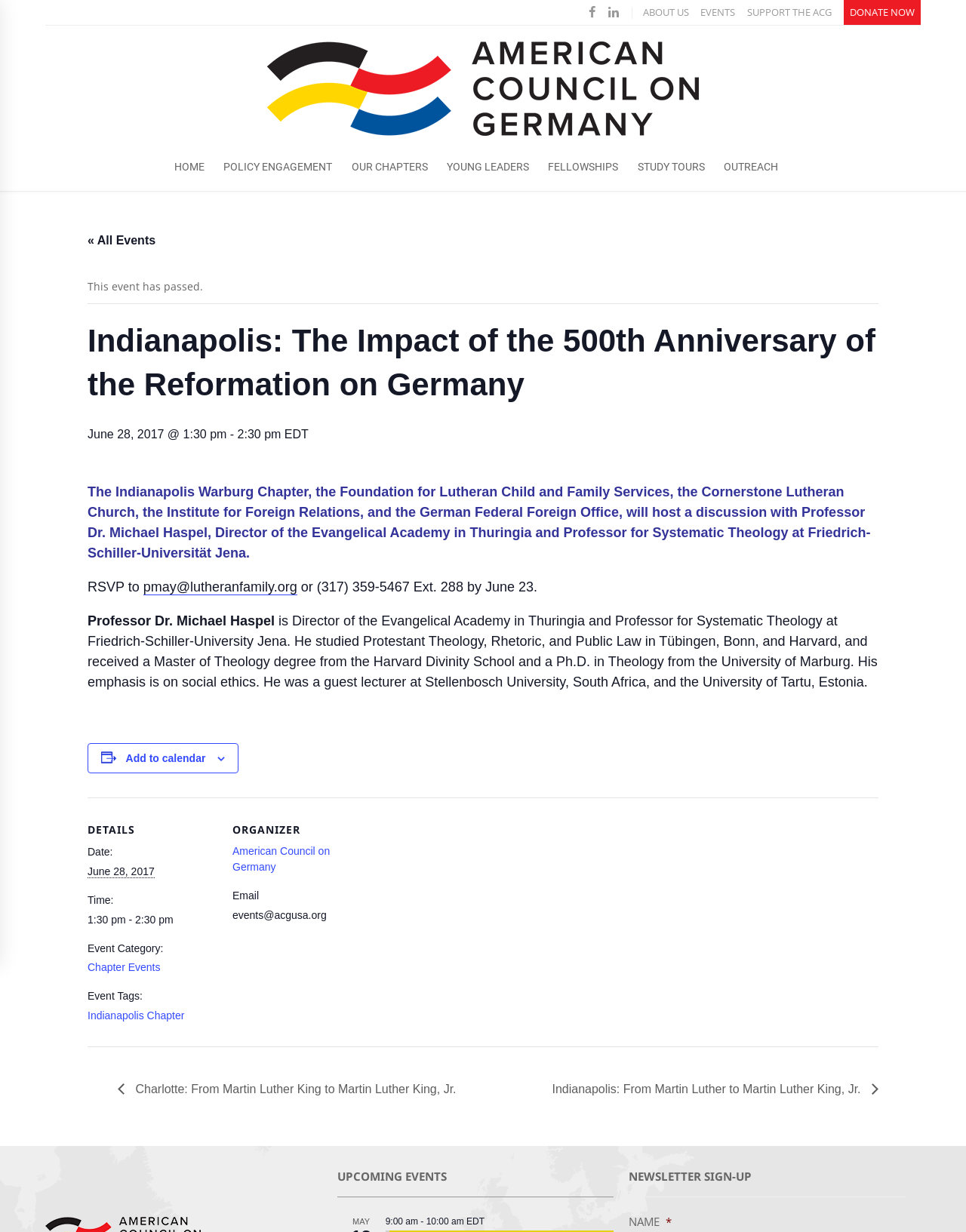Provide a single word or phrase to answer the given question: 
How many navigation links are there?

2